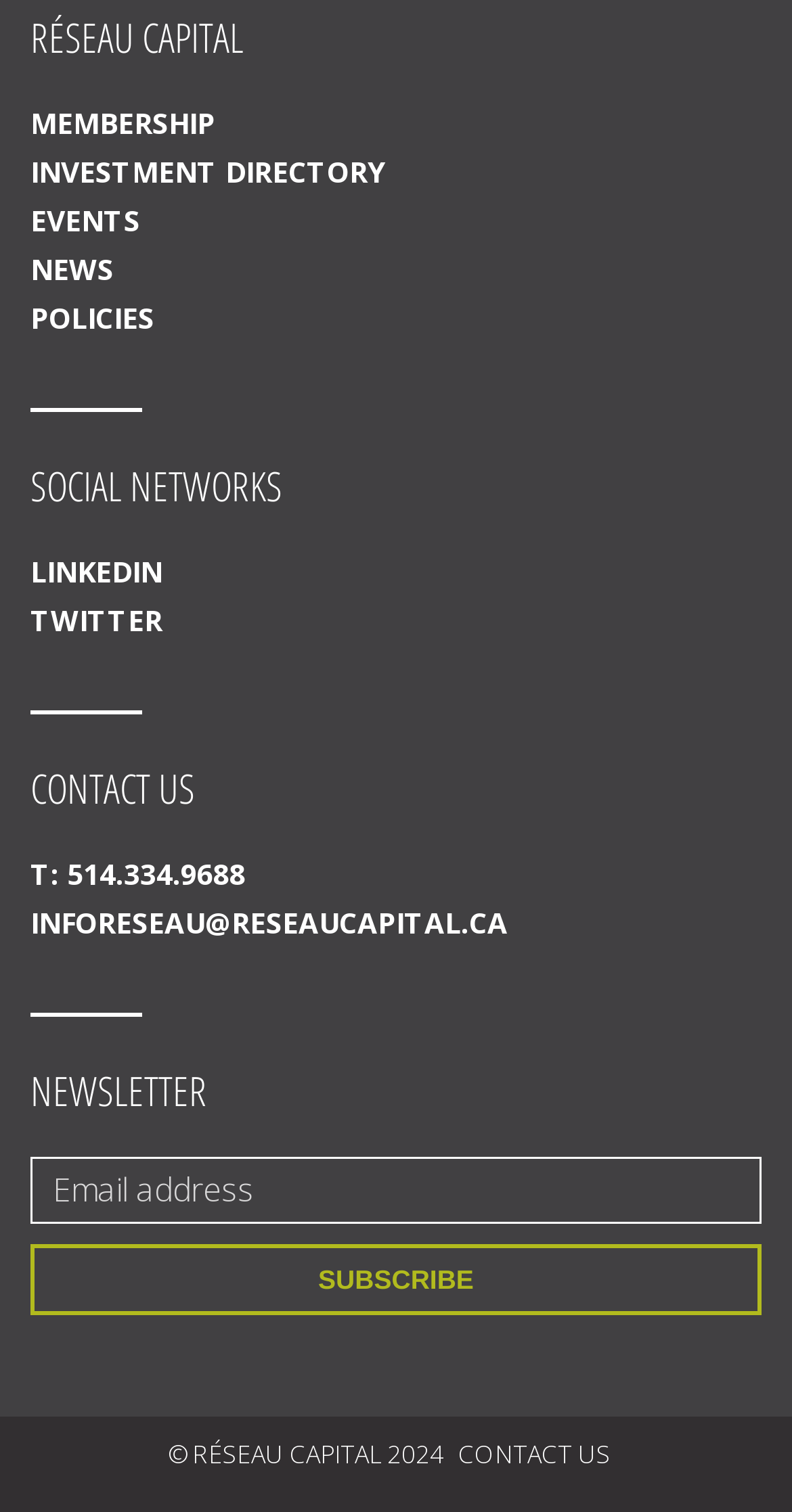Predict the bounding box of the UI element based on this description: "News".

[0.038, 0.166, 0.144, 0.191]